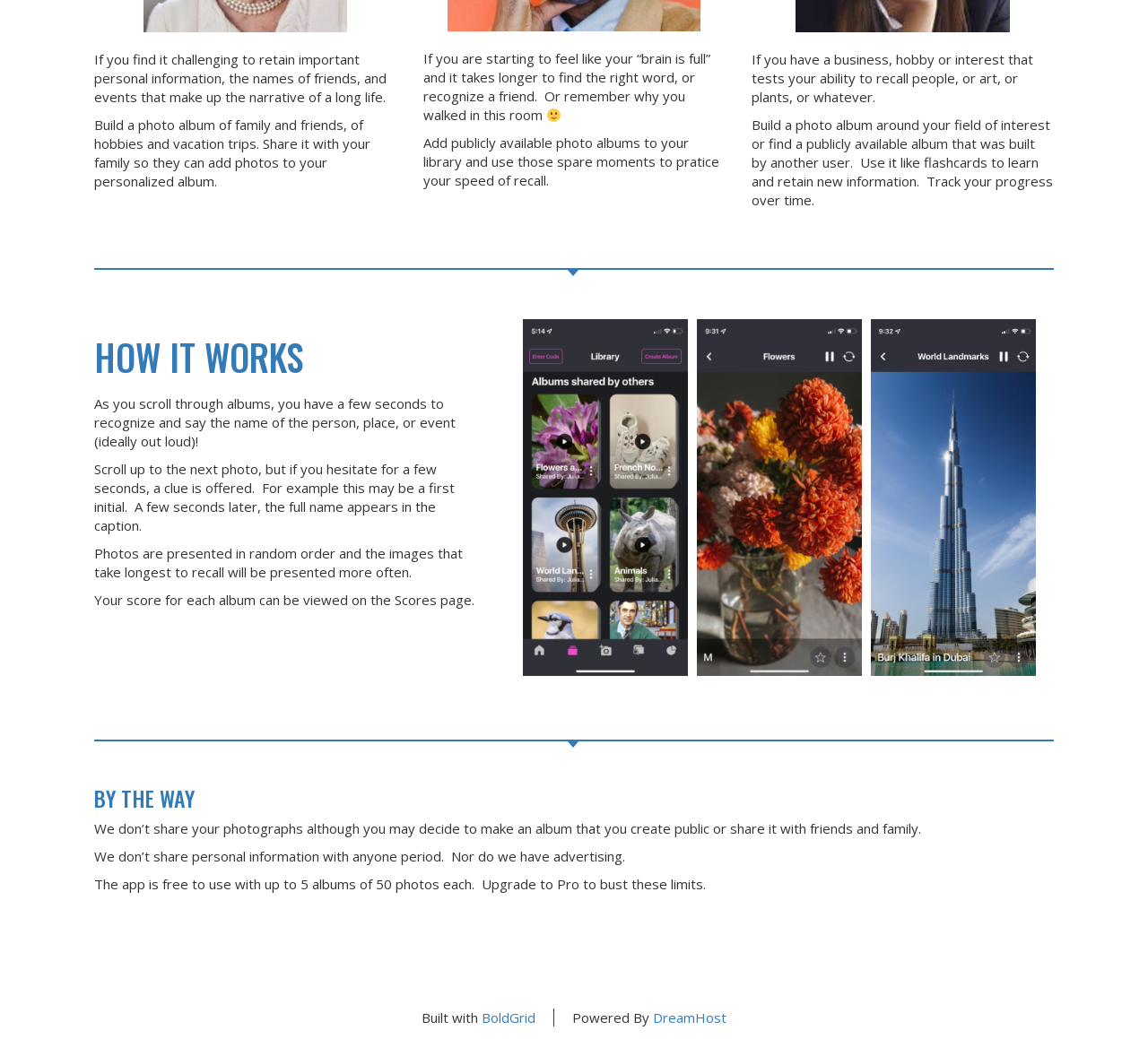Please answer the following question using a single word or phrase: 
How are photos presented in the album?

In random order